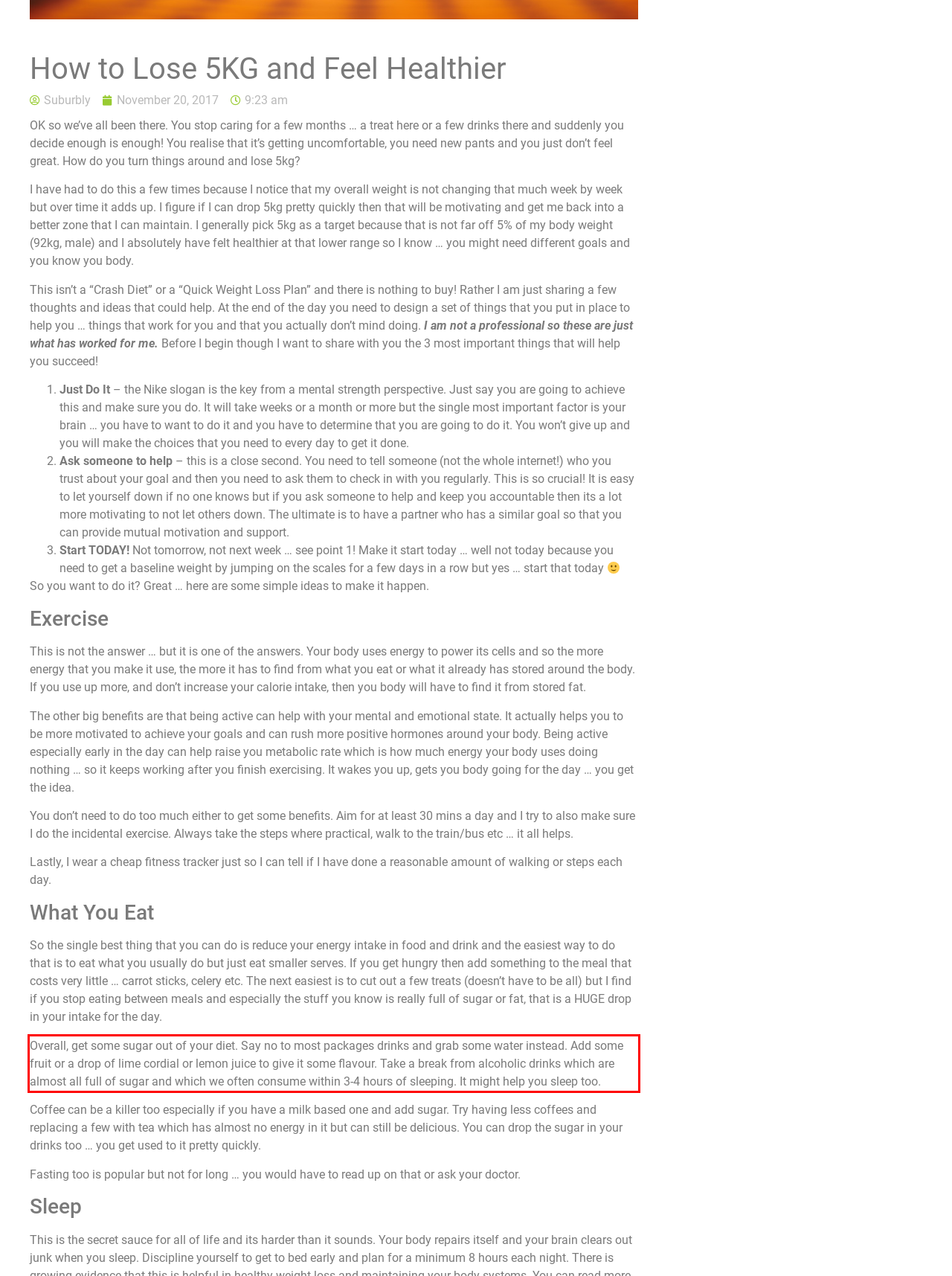Please extract the text content within the red bounding box on the webpage screenshot using OCR.

Overall, get some sugar out of your diet. Say no to most packages drinks and grab some water instead. Add some fruit or a drop of lime cordial or lemon juice to give it some flavour. Take a break from alcoholic drinks which are almost all full of sugar and which we often consume within 3-4 hours of sleeping. It might help you sleep too.